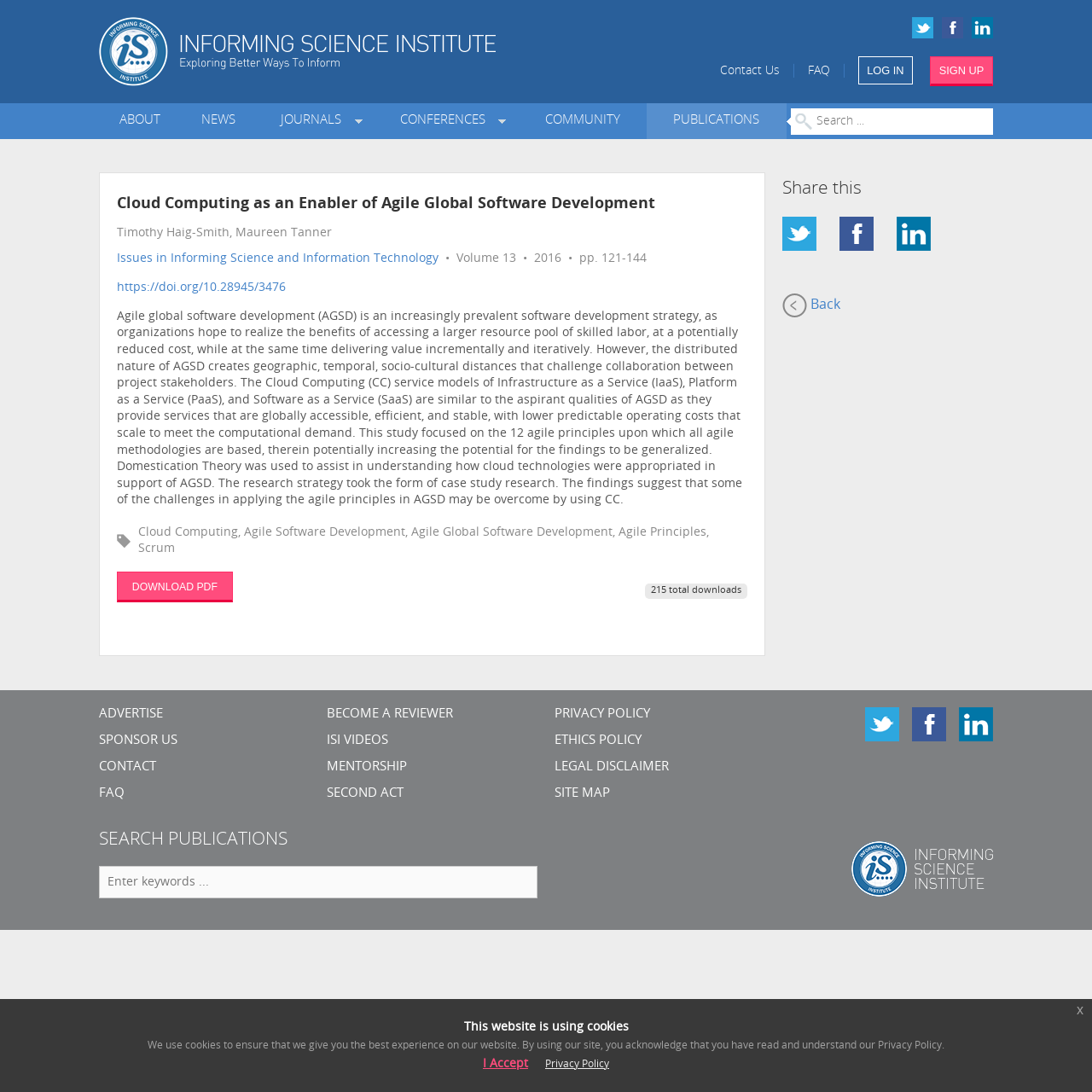Determine the bounding box coordinates of the clickable element to achieve the following action: 'Log in to the website'. Provide the coordinates as four float values between 0 and 1, formatted as [left, top, right, bottom].

[0.786, 0.052, 0.836, 0.077]